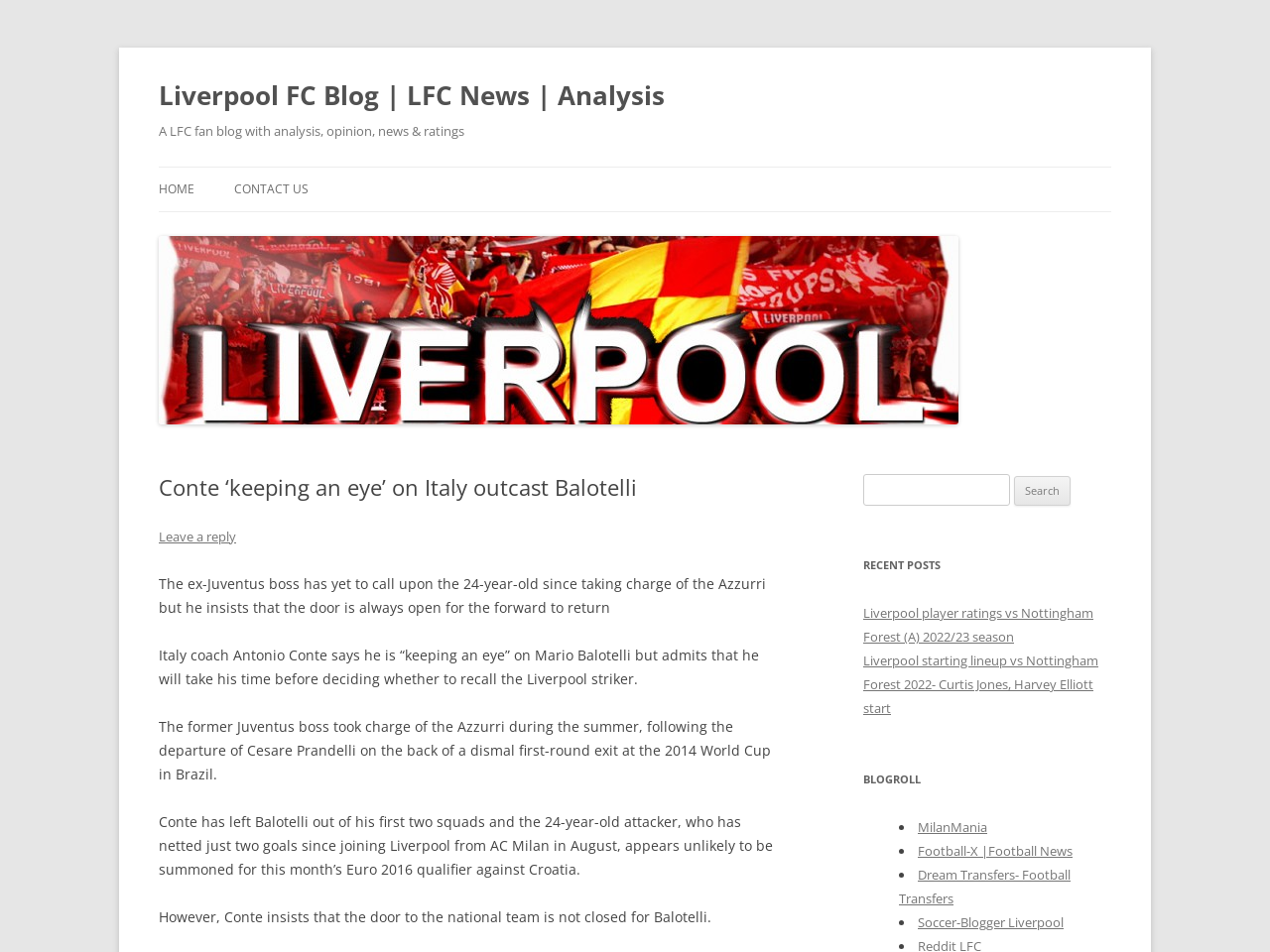Identify the bounding box coordinates for the element that needs to be clicked to fulfill this instruction: "Click on the 'HOME' link". Provide the coordinates in the format of four float numbers between 0 and 1: [left, top, right, bottom].

[0.125, 0.176, 0.153, 0.222]